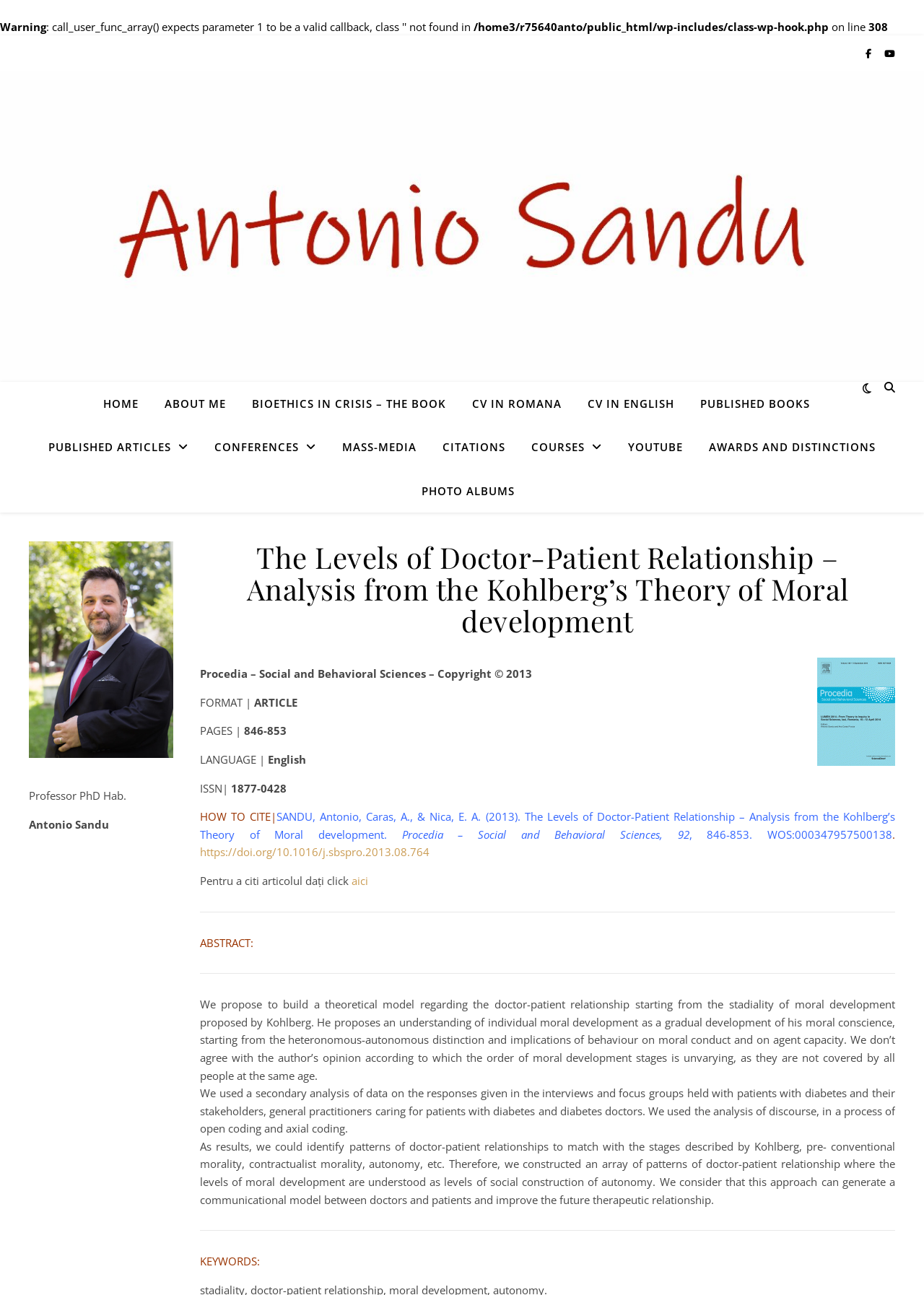Using the information shown in the image, answer the question with as much detail as possible: What is the purpose of the study?

The purpose of the study can be inferred from the abstract section, which states that the authors propose to build a theoretical model regarding the doctor-patient relationship starting from the stadiality of moral development proposed by Kohlberg.